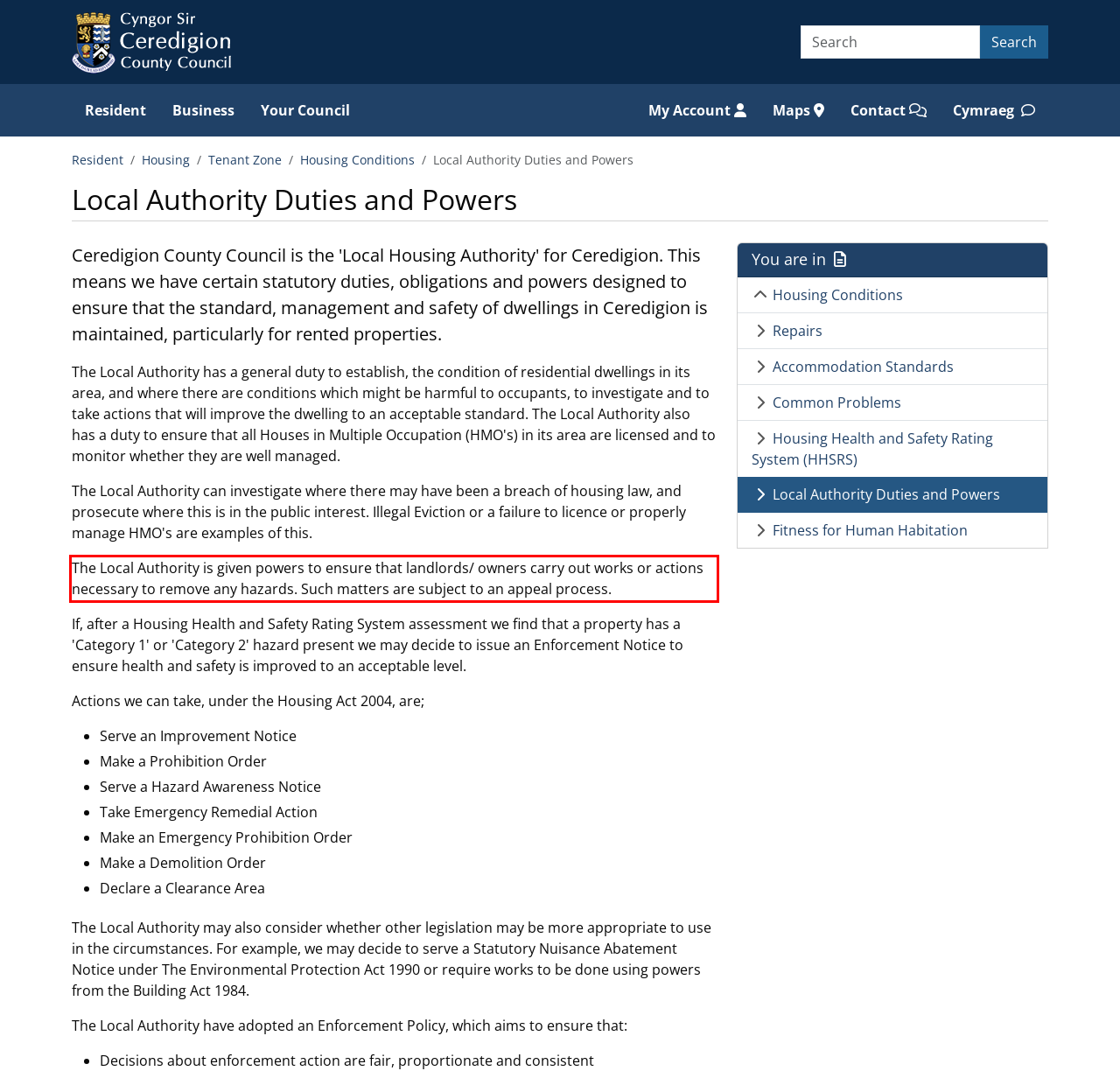You are presented with a screenshot containing a red rectangle. Extract the text found inside this red bounding box.

The Local Authority is given powers to ensure that landlords/ owners carry out works or actions necessary to remove any hazards. Such matters are subject to an appeal process.